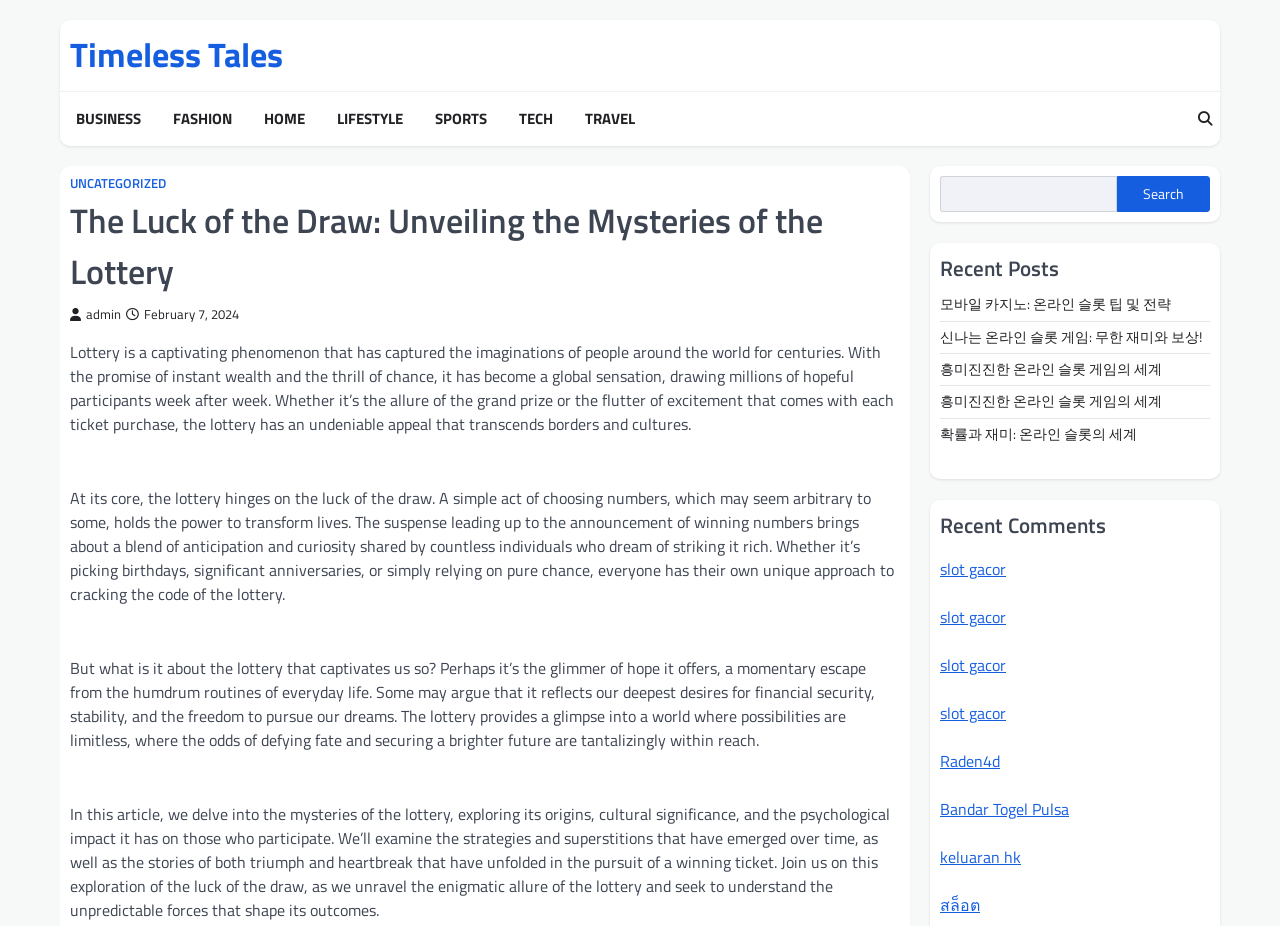Please find the bounding box coordinates in the format (top-left x, top-left y, bottom-right x, bottom-right y) for the given element description. Ensure the coordinates are floating point numbers between 0 and 1. Description: Timeless Tales

[0.055, 0.031, 0.221, 0.086]